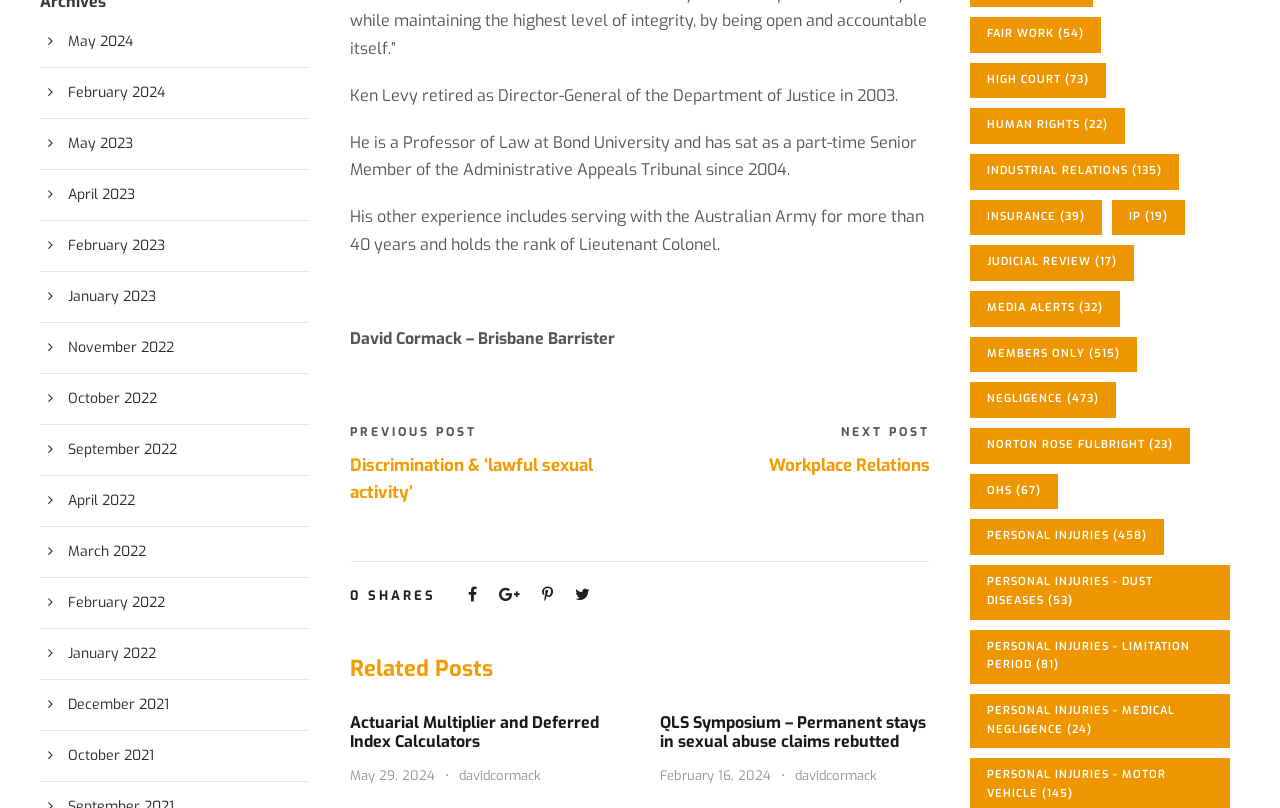Find the bounding box coordinates for the UI element whose description is: "Norton Rose Fulbright (23)". The coordinates should be four float numbers between 0 and 1, in the format [left, top, right, bottom].

[0.758, 0.53, 0.93, 0.574]